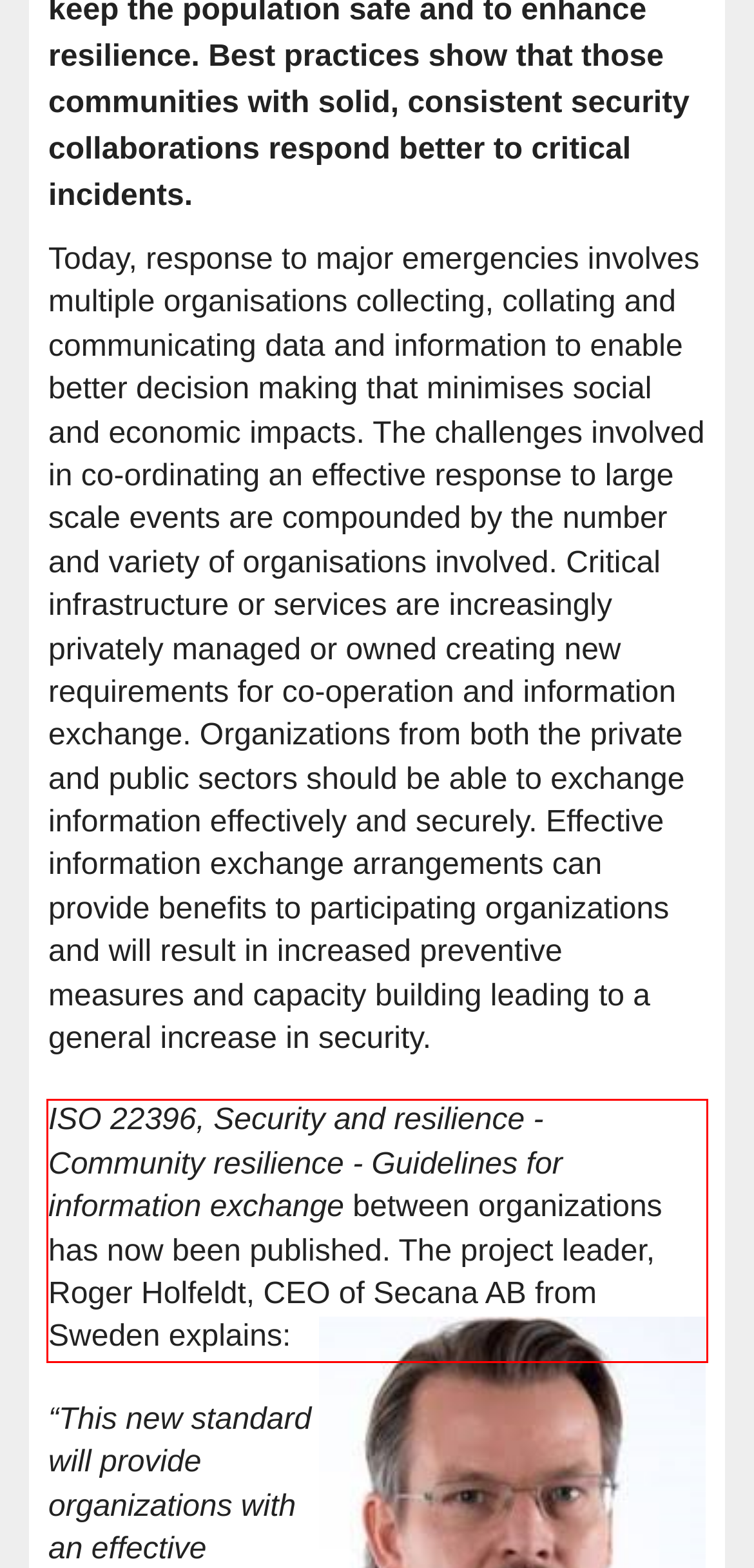From the given screenshot of a webpage, identify the red bounding box and extract the text content within it.

ISO 22396, Security and resilience - Community resilience - Guidelines for information exchange between organizations has now been published. The project leader, Roger Holfeldt, CEO of Secana AB from Sweden explains: